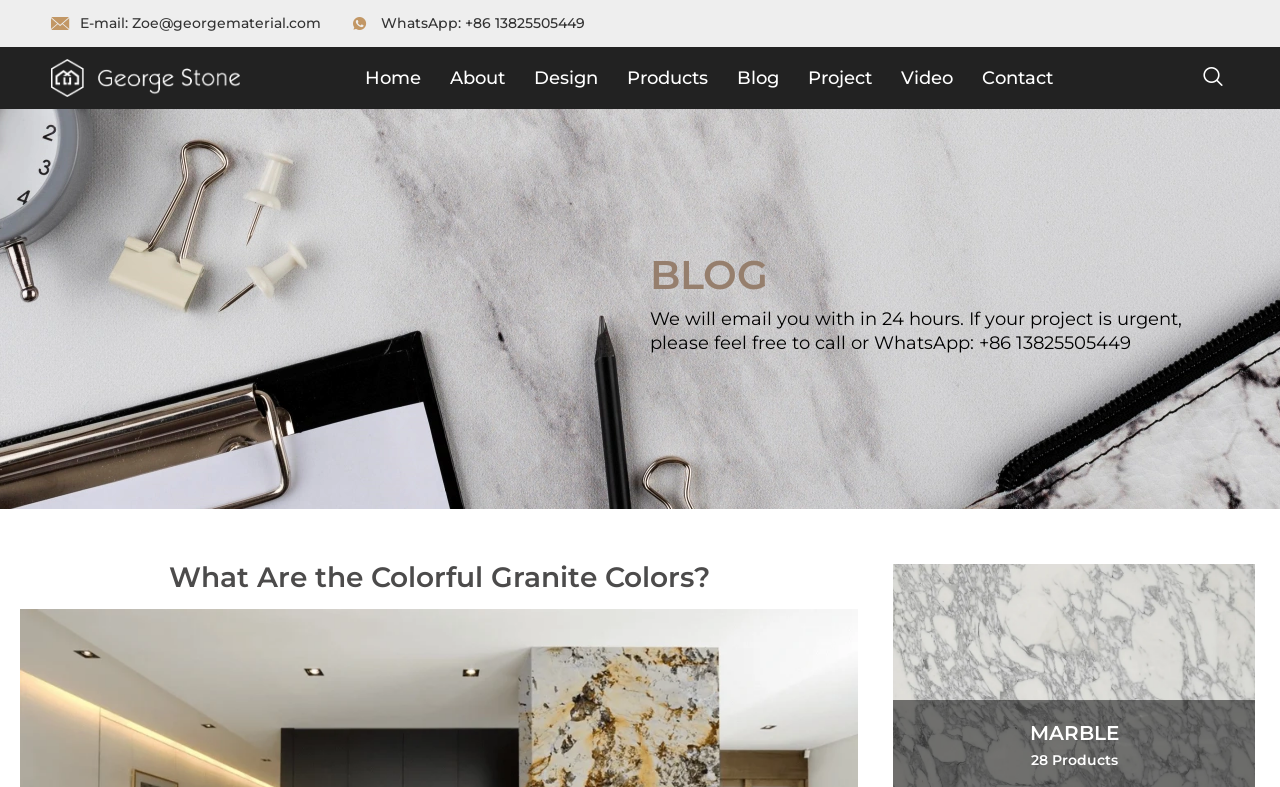Locate the bounding box coordinates of the clickable area needed to fulfill the instruction: "Search for something".

[0.924, 0.074, 0.955, 0.125]